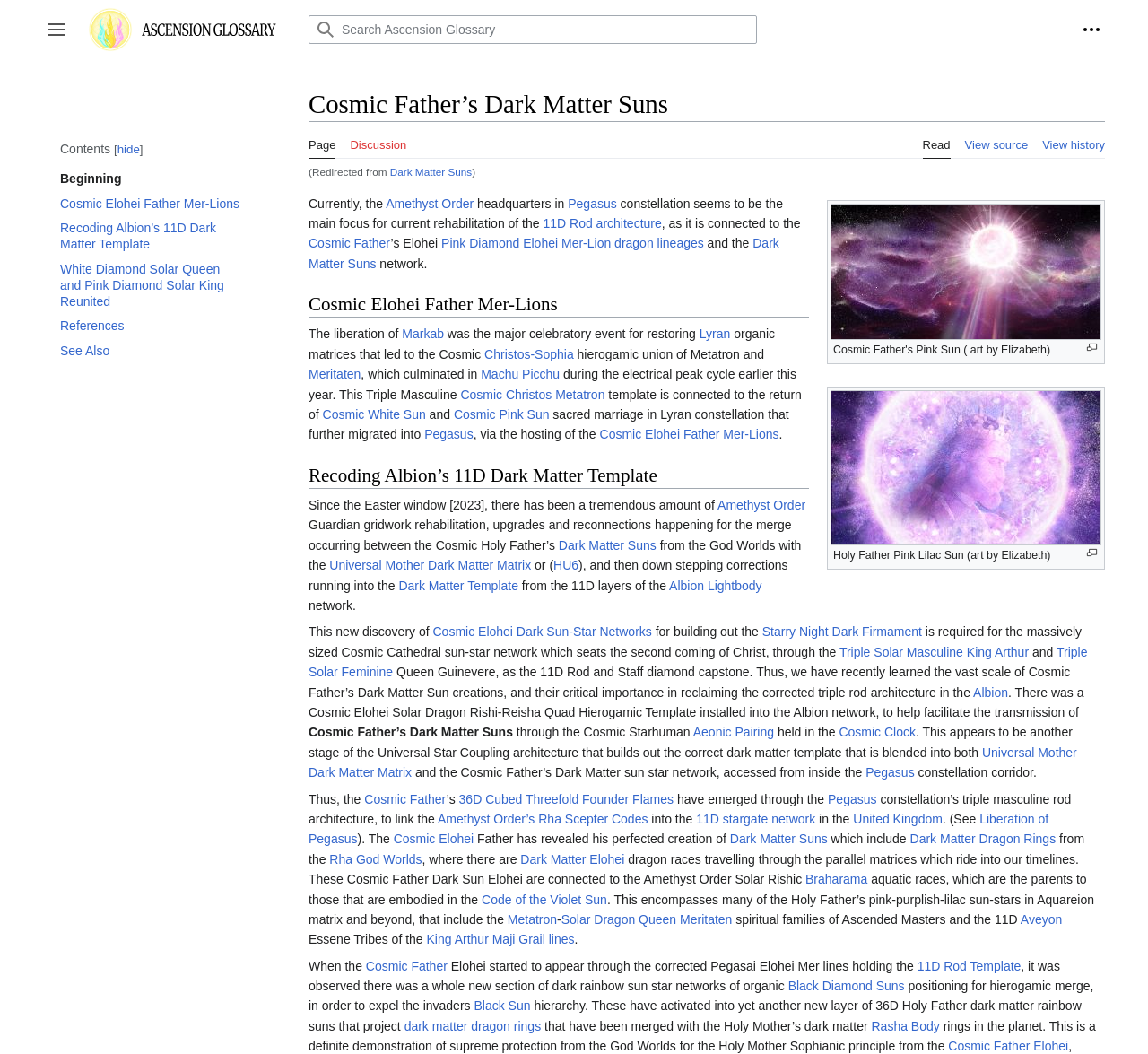Give the bounding box coordinates for the element described by: "Dark Matter Suns".

[0.636, 0.789, 0.721, 0.803]